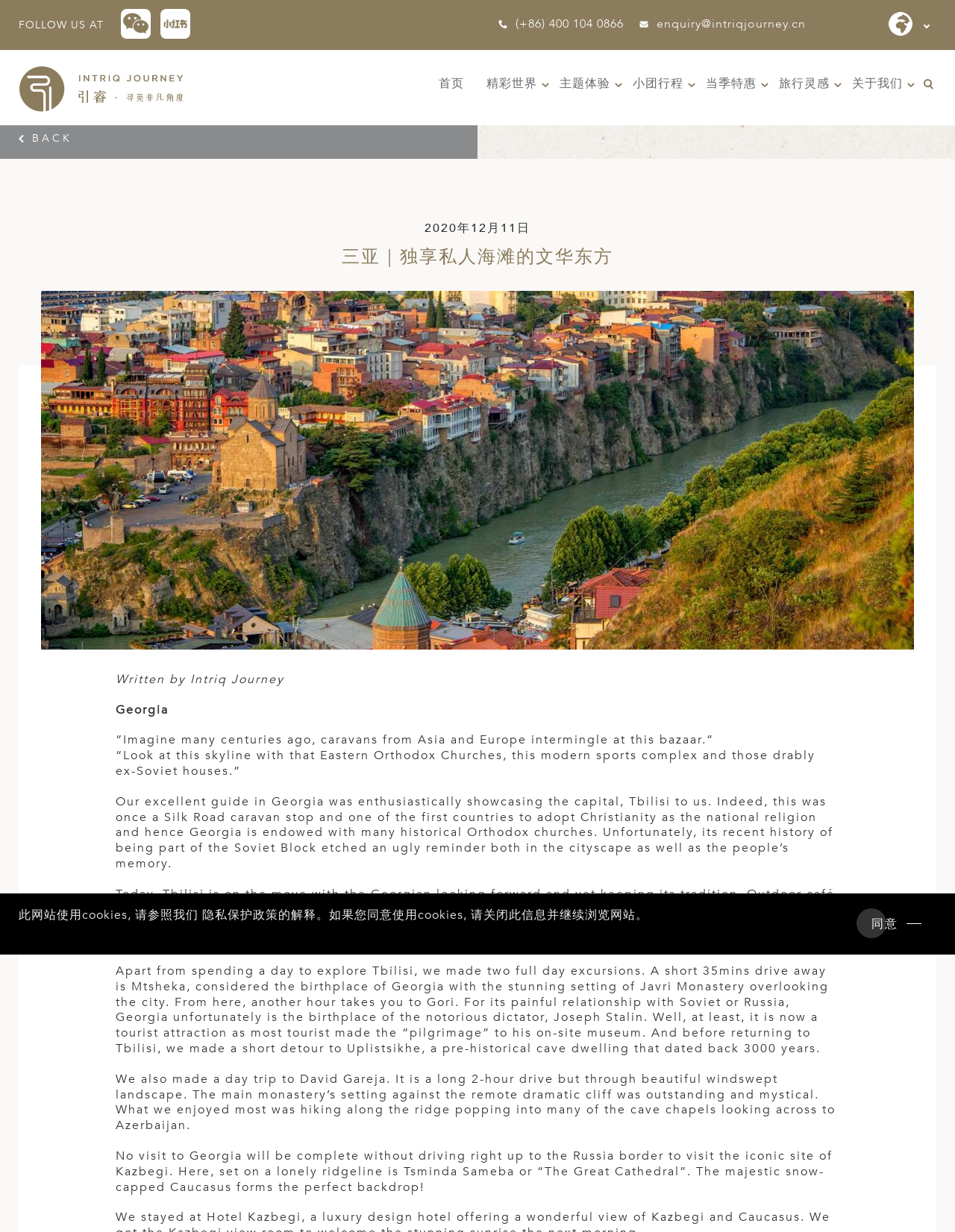Please give the bounding box coordinates of the area that should be clicked to fulfill the following instruction: "Explore the homepage". The coordinates should be in the format of four float numbers from 0 to 1, i.e., [left, top, right, bottom].

[0.452, 0.063, 0.494, 0.074]